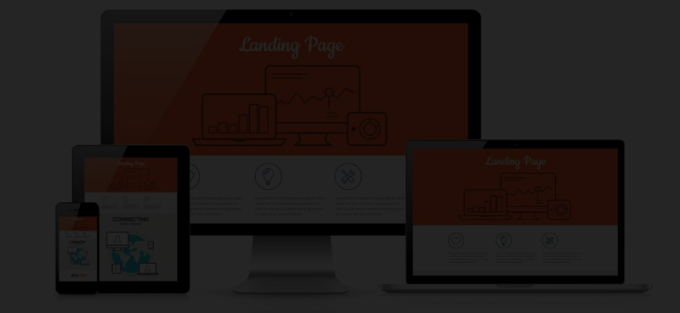Give a short answer to this question using one word or a phrase:
How many devices are displayed in the image?

Four